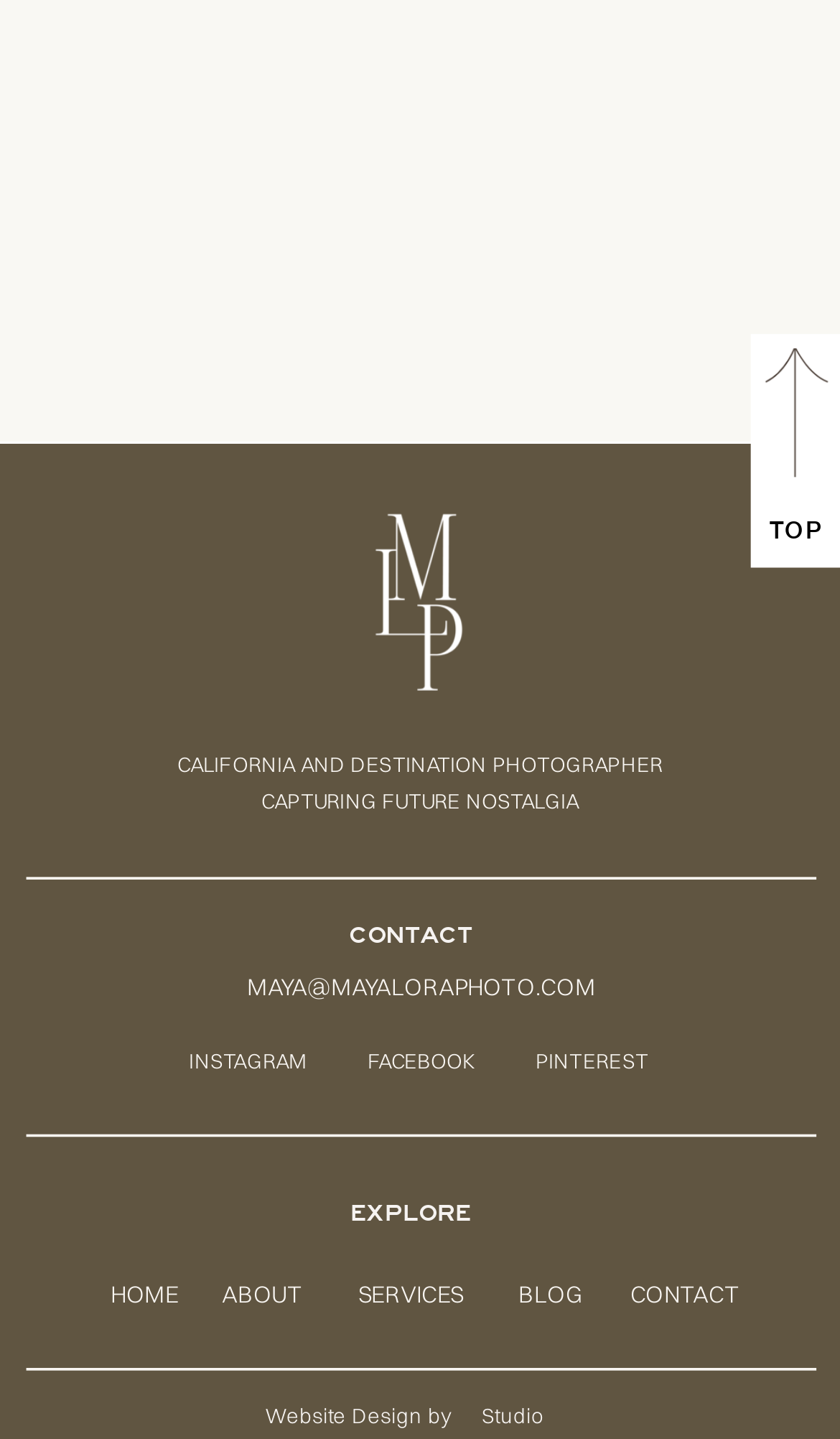From the details in the image, provide a thorough response to the question: How many social media platforms are linked on the page?

The webpage has links to three social media platforms: Instagram, Facebook, and Pinterest, which are commonly used by photographers to showcase their work and connect with clients.